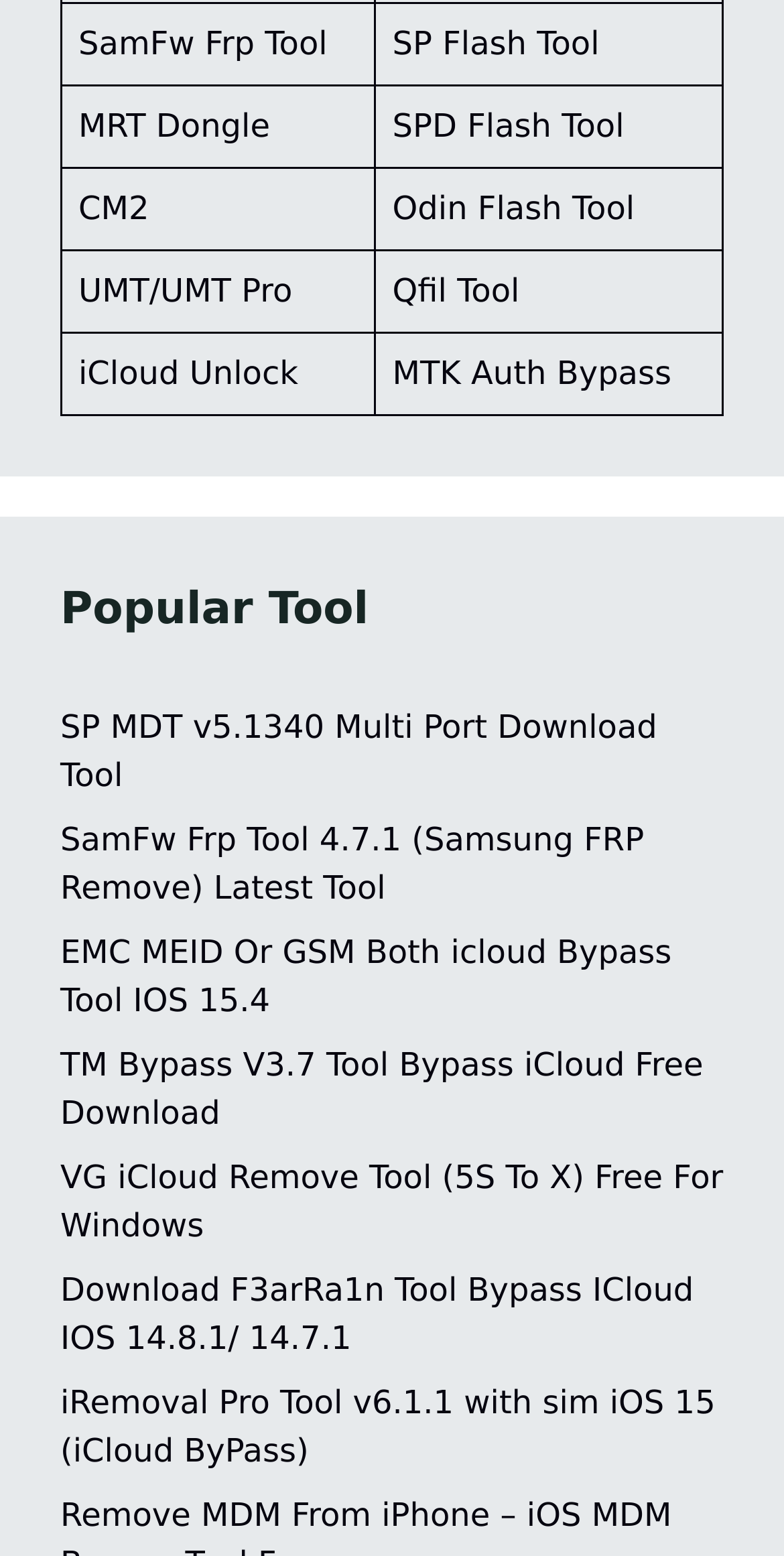What is the name of the first tool in the first category?
Using the image as a reference, give an elaborate response to the question.

I looked at the first row in the grid and found the first gridcell containing a link with the text 'SamFw Frp Tool'.